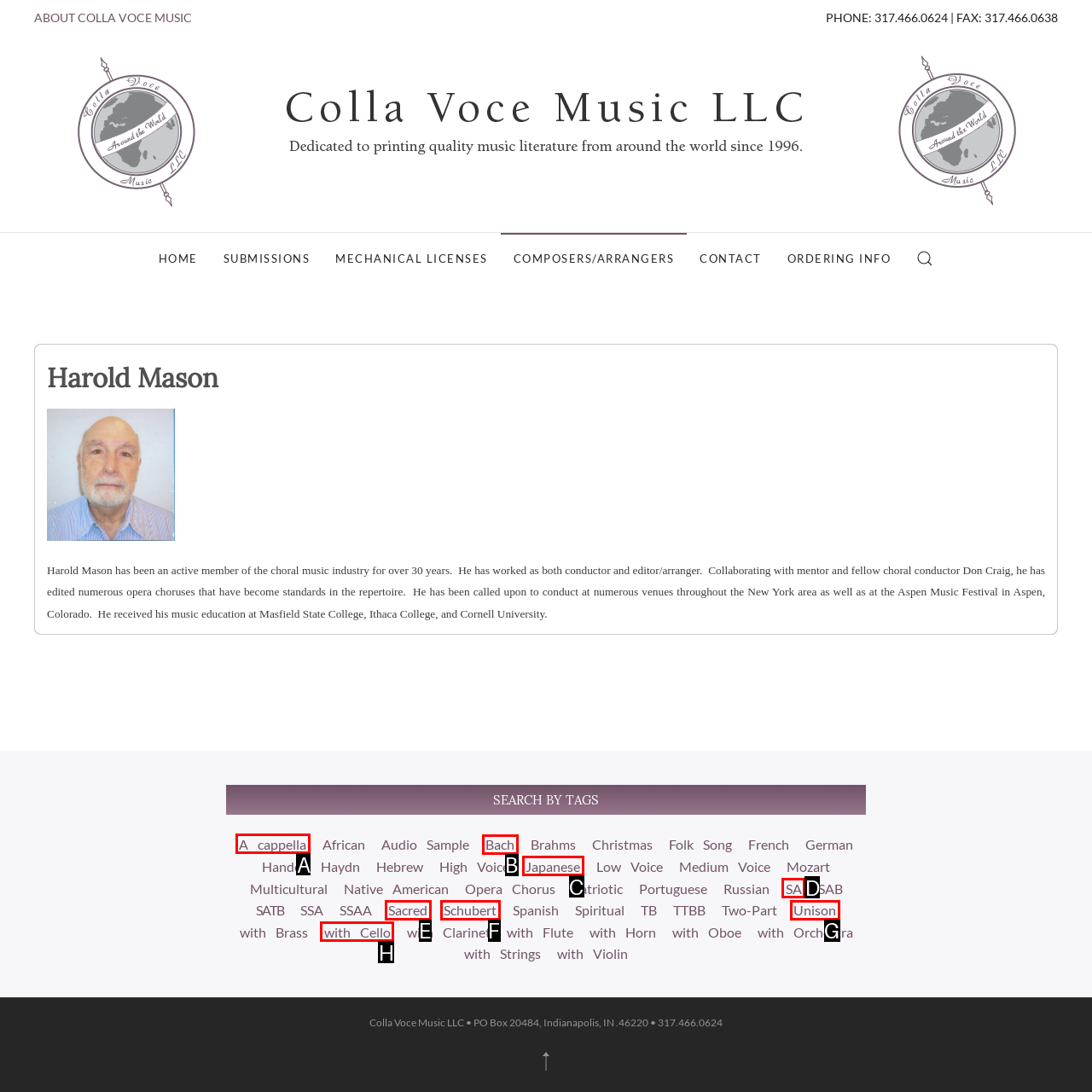Decide which HTML element to click to complete the task: Search by tag A cappella Provide the letter of the appropriate option.

A